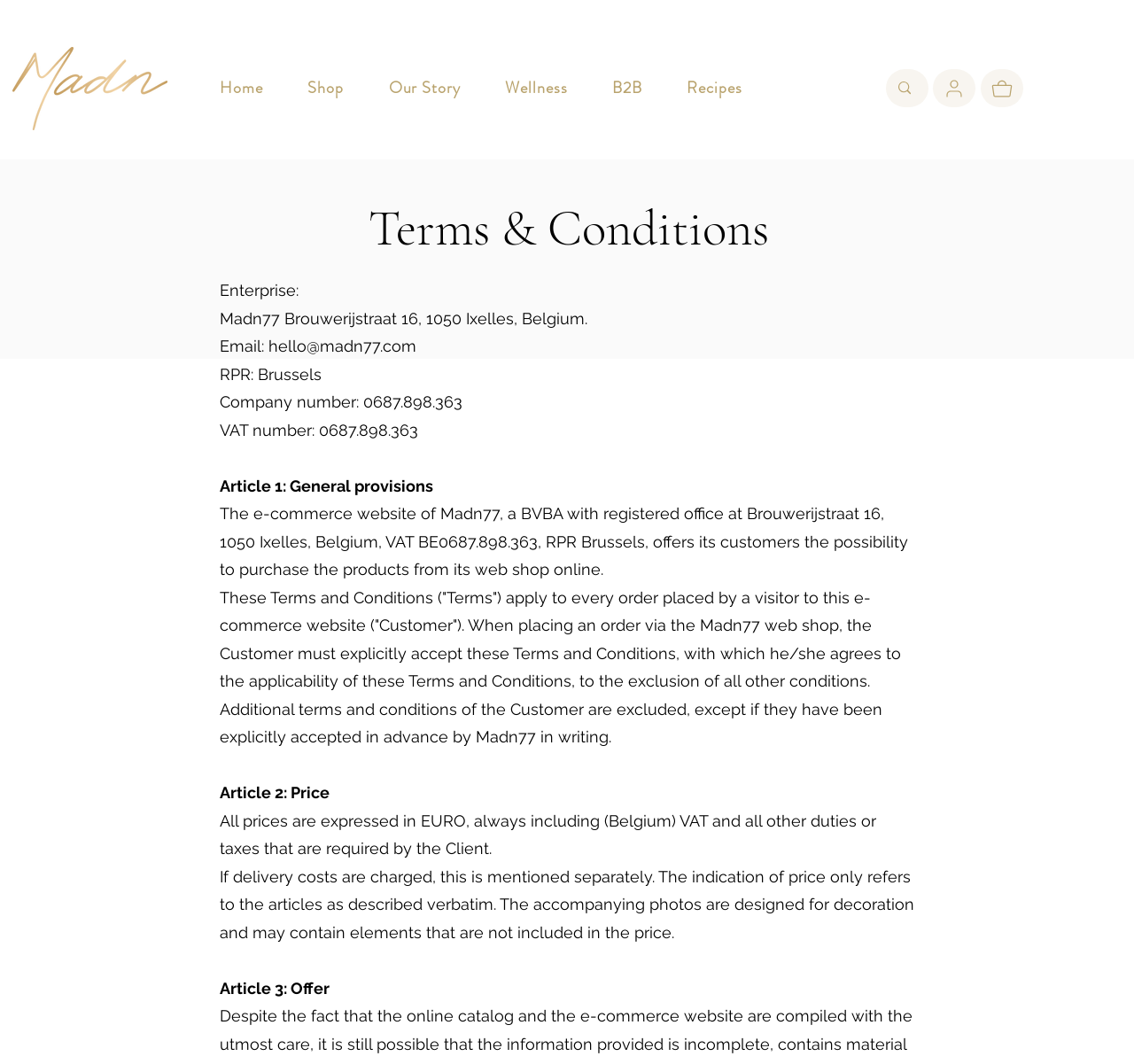Generate a thorough caption detailing the webpage content.

The webpage is about the terms and conditions of Madn, an artisanal tea company. At the top left corner, there is a gold Madn logo, which is also a link. Next to it, there is a navigation menu with links to different sections of the website, including Home, Shop, Our Story, Wellness, B2B, and Recipes. 

On the top right corner, there is a search bar with a magnifying glass icon. Below the navigation menu, there are links to the User and Basket sections. 

The main content of the webpage is divided into sections, each with a heading. The first section is the Enterprise information, which includes the company's address, email, and registration details. 

The following sections are the terms and conditions, which are divided into articles. Article 1 discusses general provisions, including the applicability of the terms and conditions to every order placed on the website. Article 2 discusses prices, including the fact that all prices are expressed in EURO and include VAT and other duties or taxes. Article 3 is about the offer, but its content is not fully displayed in the screenshot. 

Throughout the webpage, there are no images except for the gold Madn logo and the magnifying glass icon in the search bar. The text is organized in a clear and readable format, with headings and paragraphs that make it easy to navigate and understand the terms and conditions.